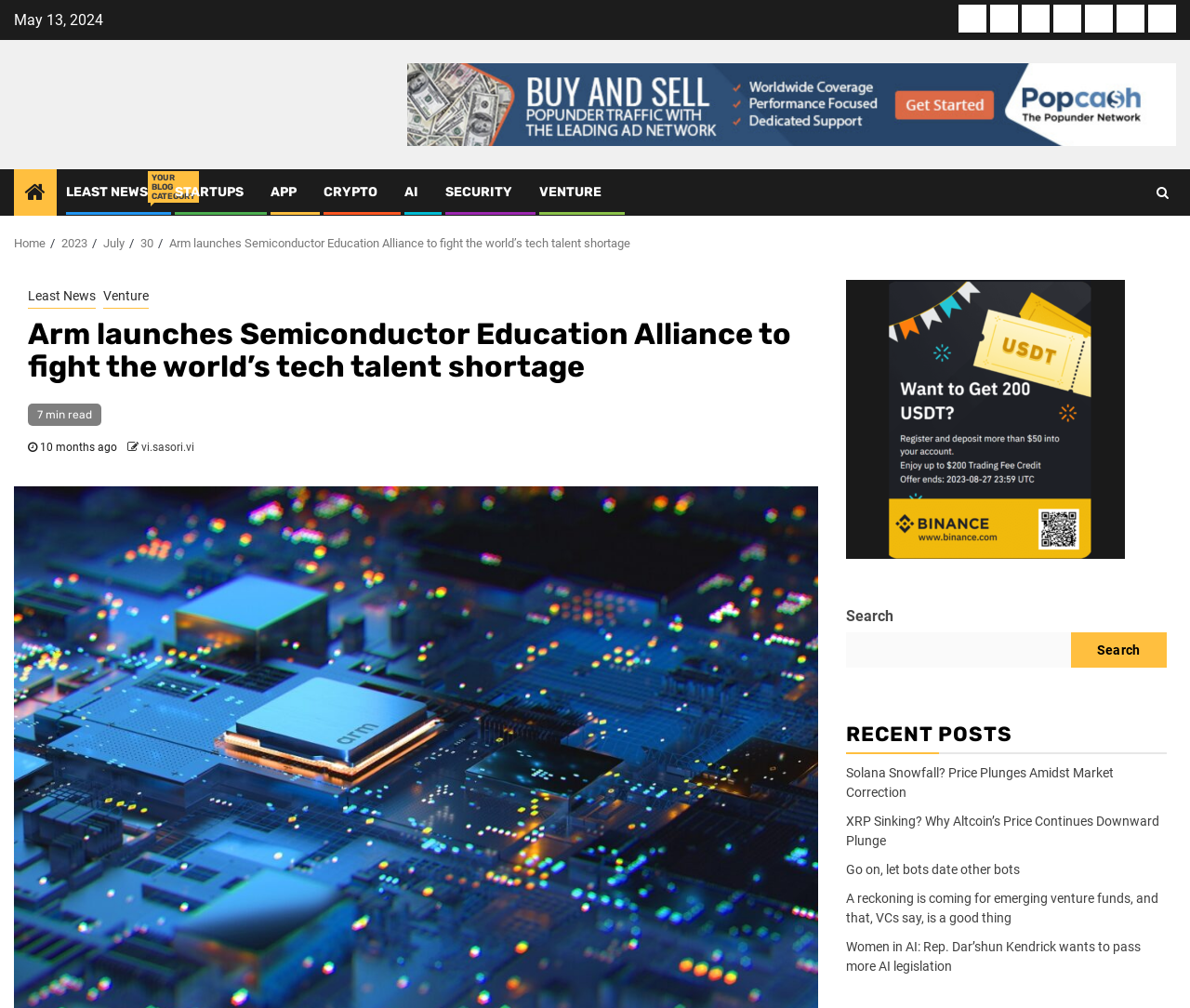Generate the text content of the main headline of the webpage.

Arm launches Semiconductor Education Alliance to fight the world’s tech talent shortage